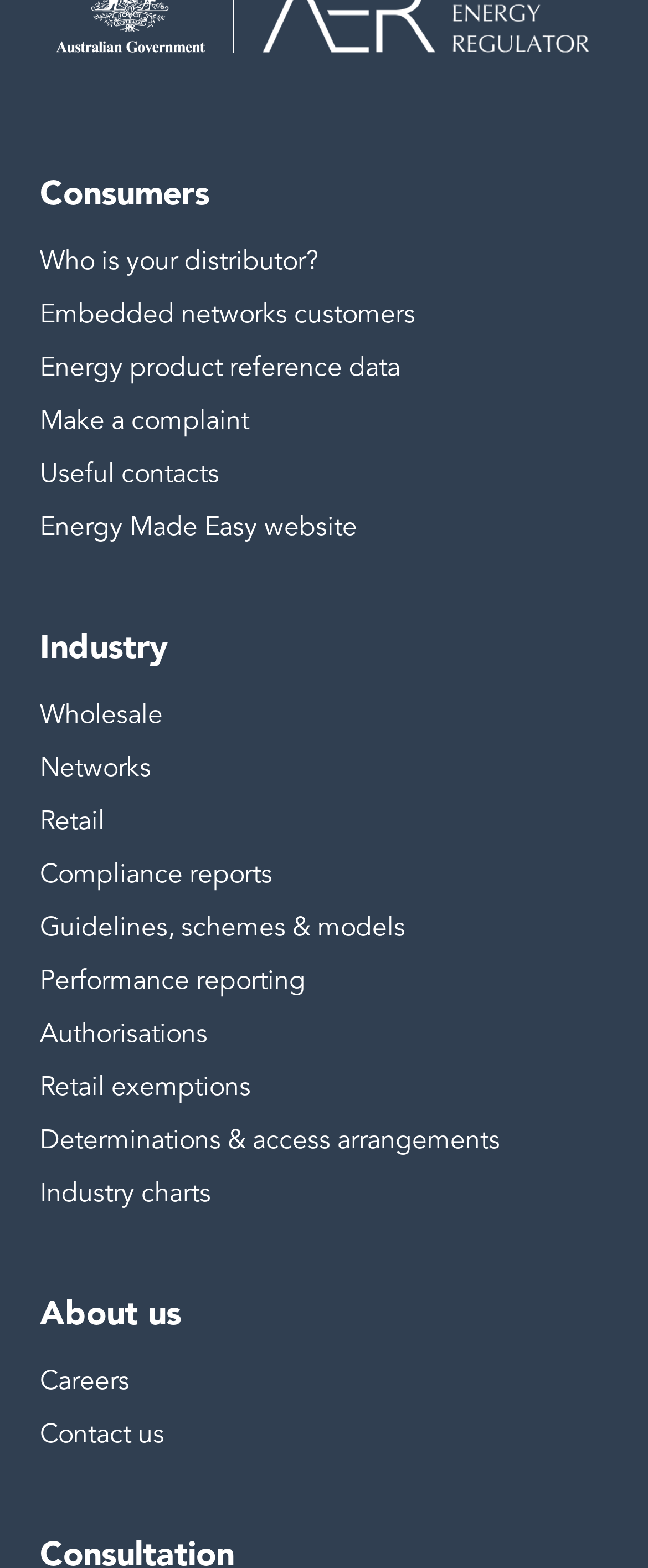What is the first link under the 'Consumers' section?
Please use the visual content to give a single word or phrase answer.

Who is your distributor?